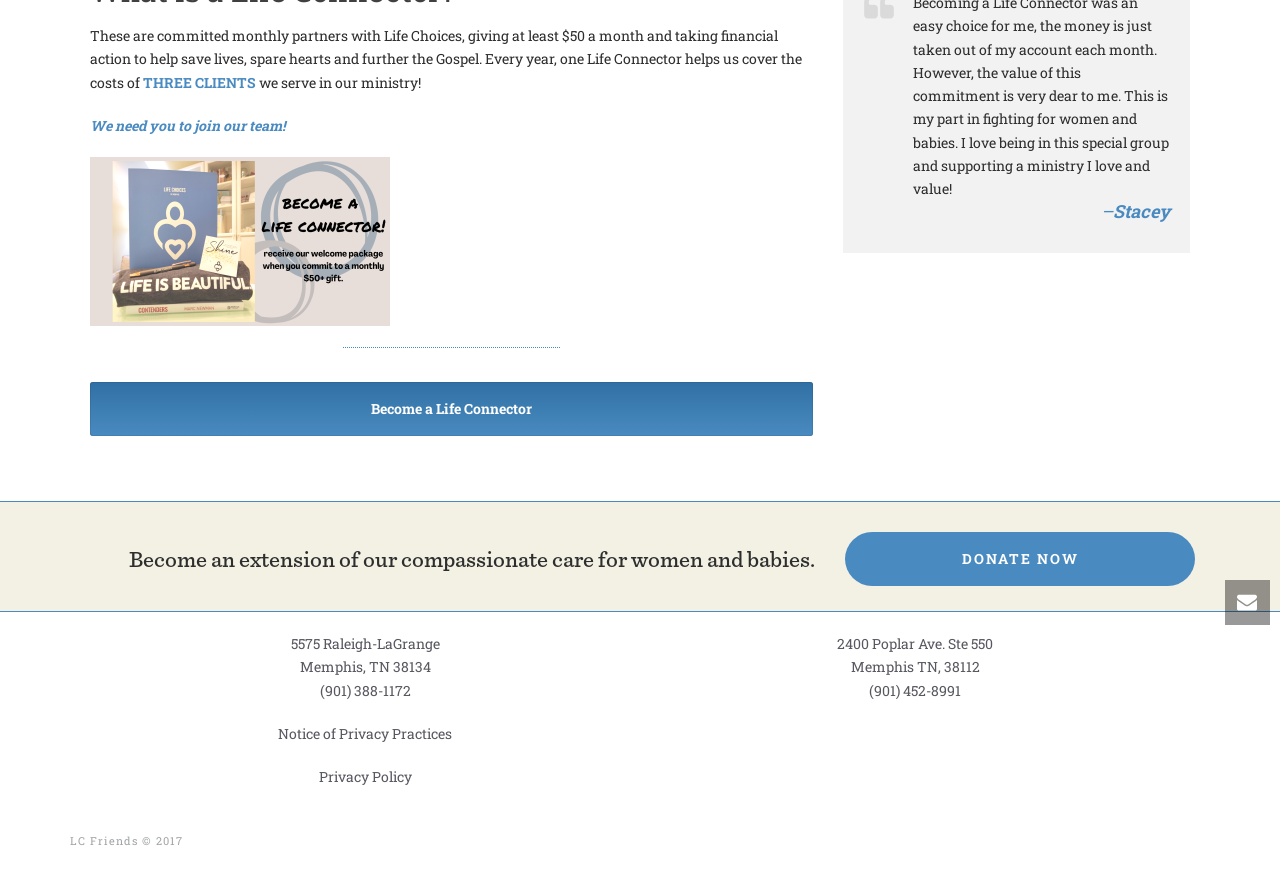Using the given element description, provide the bounding box coordinates (top-left x, top-left y, bottom-right x, bottom-right y) for the corresponding UI element in the screenshot: Become a Life Connector

[0.07, 0.44, 0.635, 0.502]